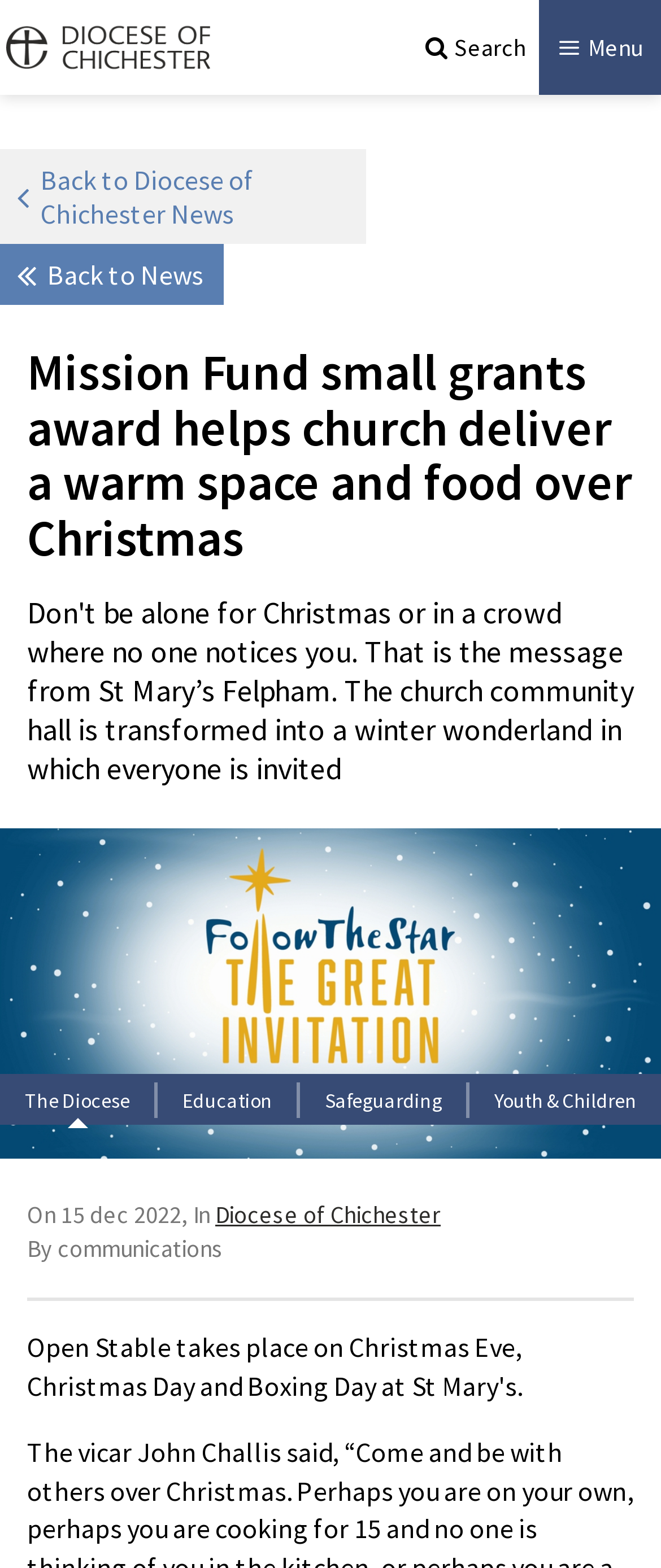Please give the bounding box coordinates of the area that should be clicked to fulfill the following instruction: "Search the website". The coordinates should be in the format of four float numbers from 0 to 1, i.e., [left, top, right, bottom].

[0.644, 0.02, 0.795, 0.039]